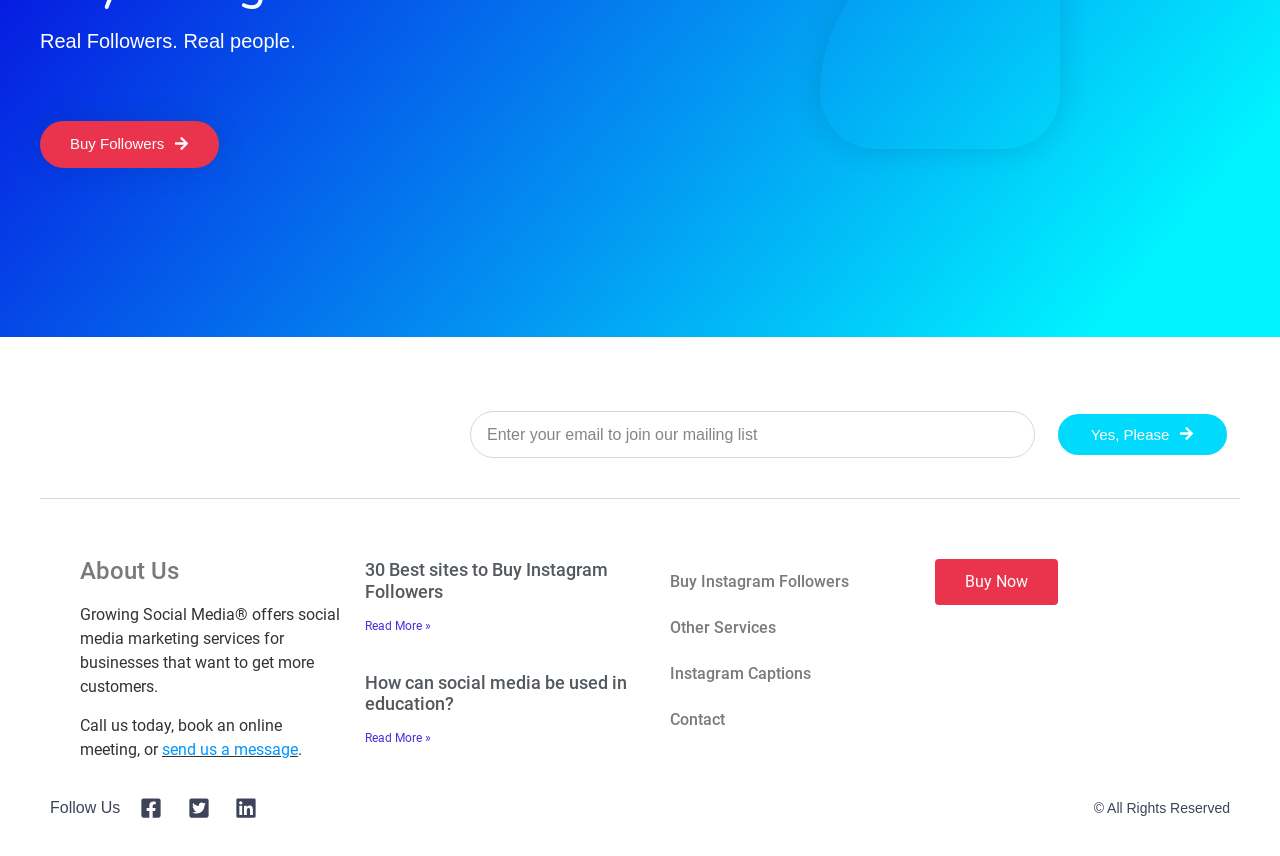Examine the image carefully and respond to the question with a detailed answer: 
How many articles are on the page?

There are two articles on the page, one with the heading '30 Best sites to Buy Instagram Followers' and another with the heading 'How can social media be used in education?'